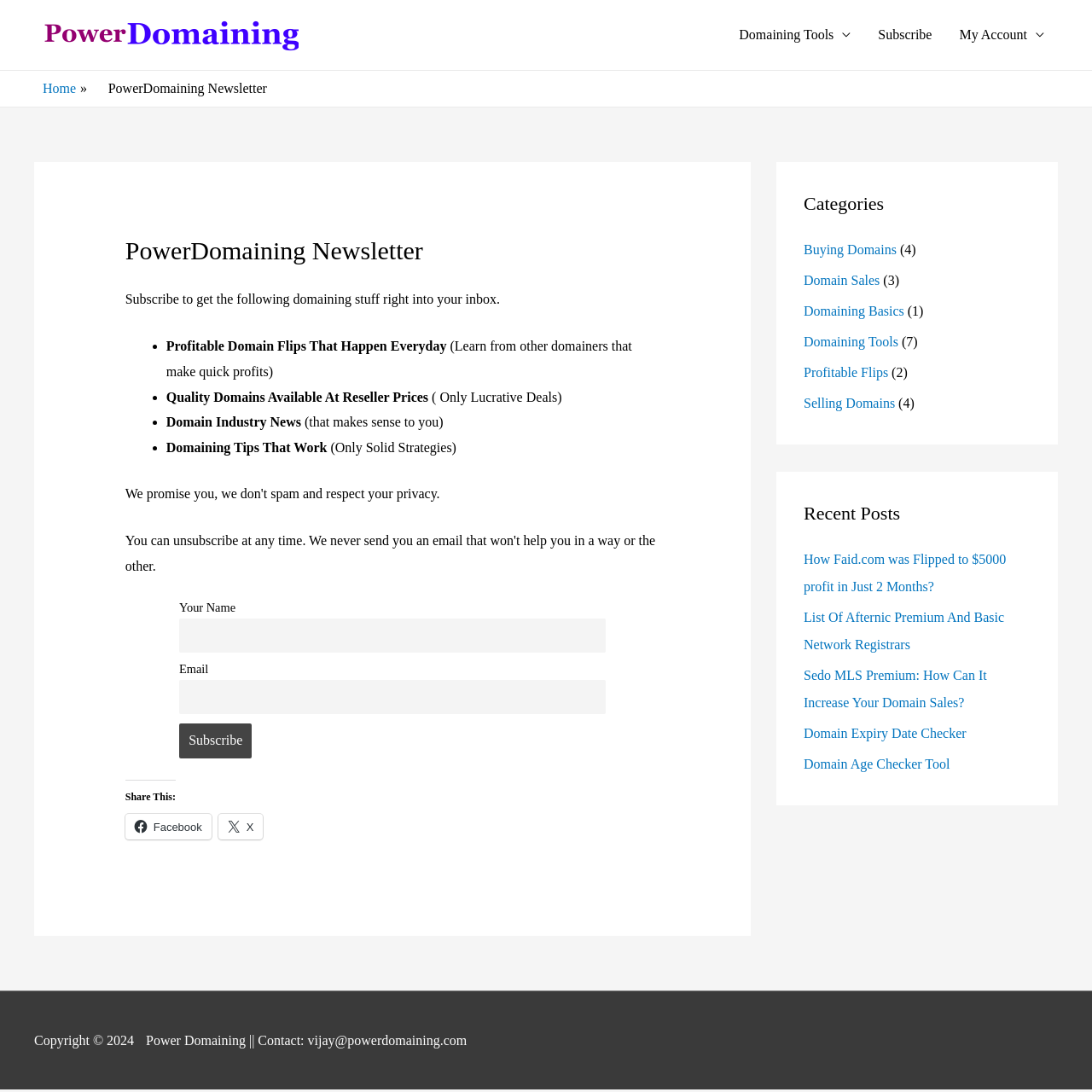What is the purpose of the 'Subscribe' button?
Using the information from the image, give a concise answer in one word or a short phrase.

To subscribe to the newsletter